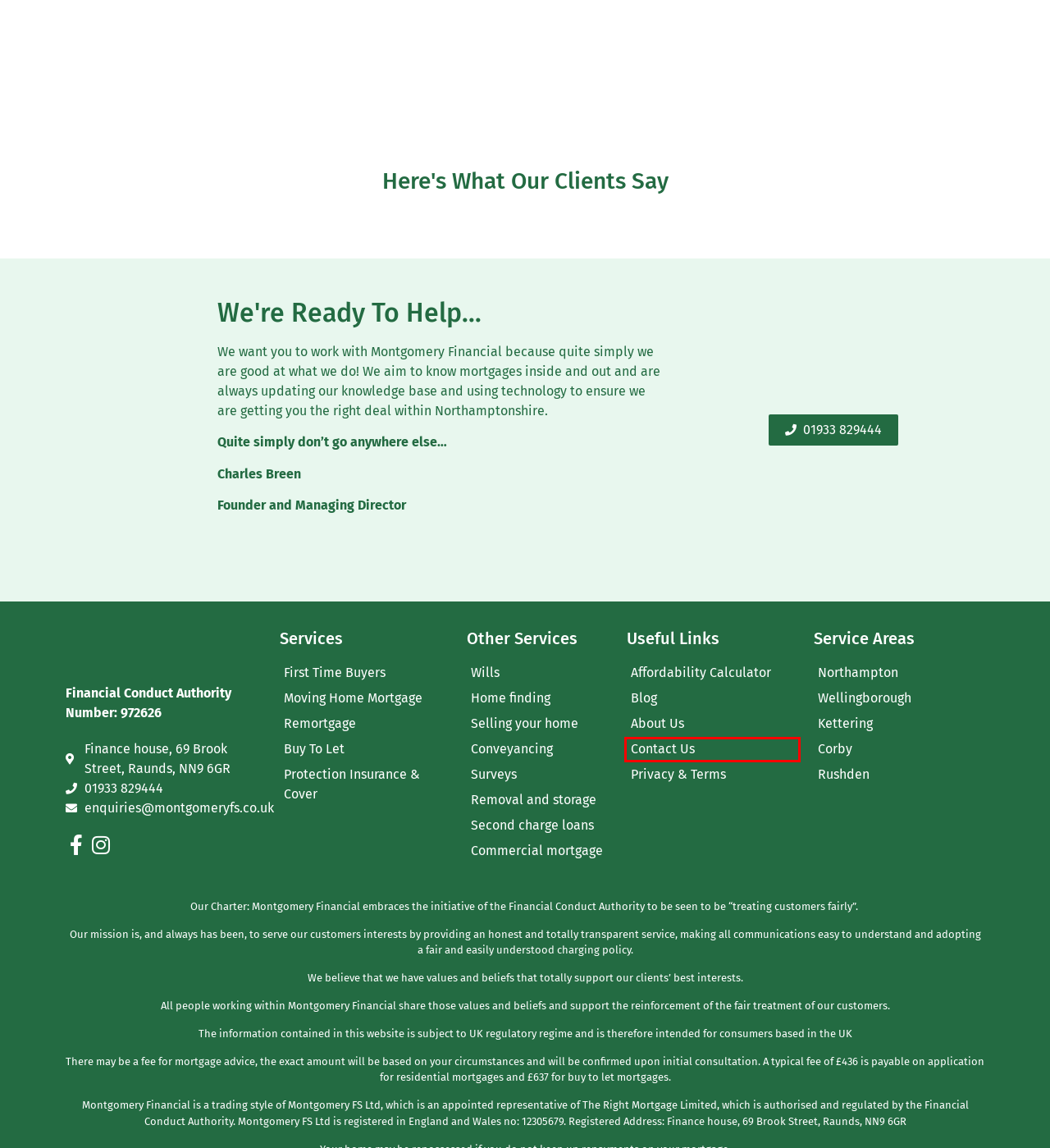Look at the screenshot of a webpage, where a red bounding box highlights an element. Select the best description that matches the new webpage after clicking the highlighted element. Here are the candidates:
A. Mortgage Advisor in Northampton - Montgomery Financial
B. Home Mover Mortgages - Montgomery Financial
C. Remortgage - Montgomery Financial
D. Mortgage Advisor in Wellingborough - Montgomery Financial
E. First Time Buyers - Montgomery Financial
F. Mortgage Advisor in Corby - Montgomery Financial
G. Contact Us - Montgomery Financial
H. Mortgage Advisor in Rushden - Montgomery Financial

G